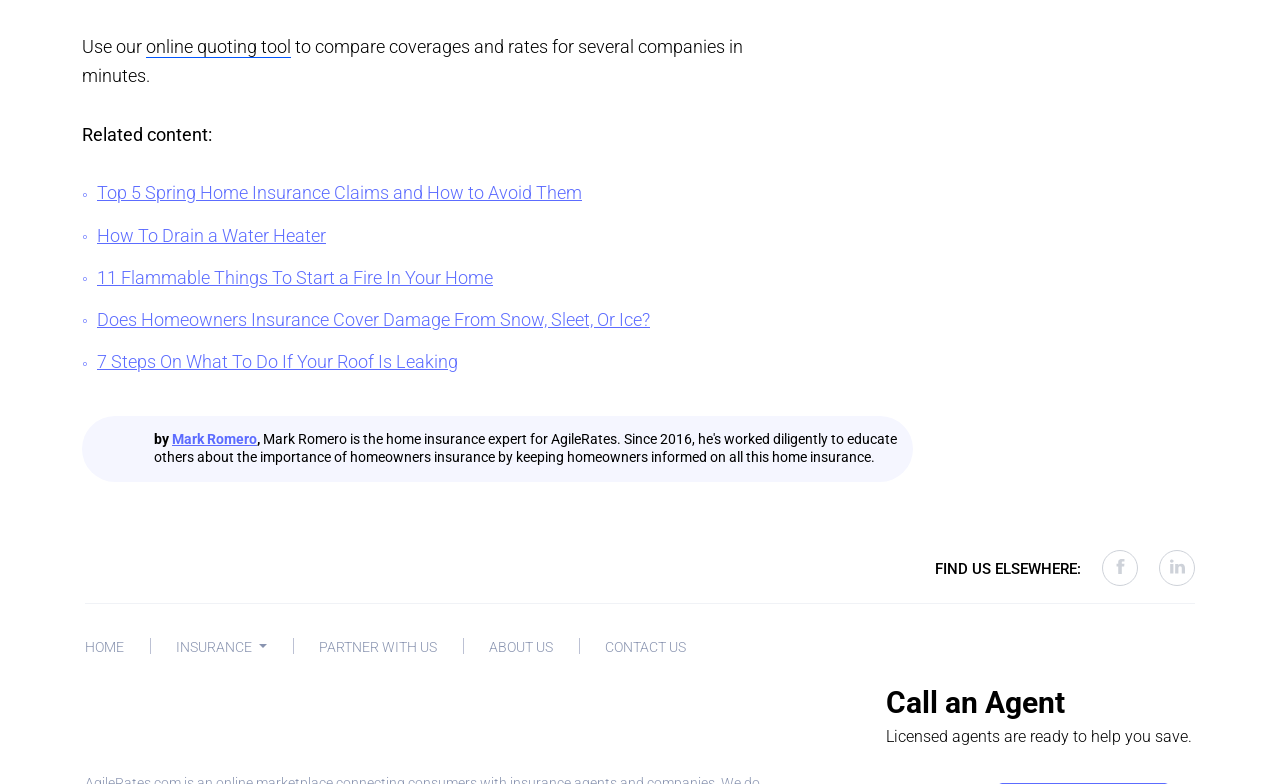Give a one-word or phrase response to the following question: What social media platforms are mentioned?

Facebook, LinkedIn